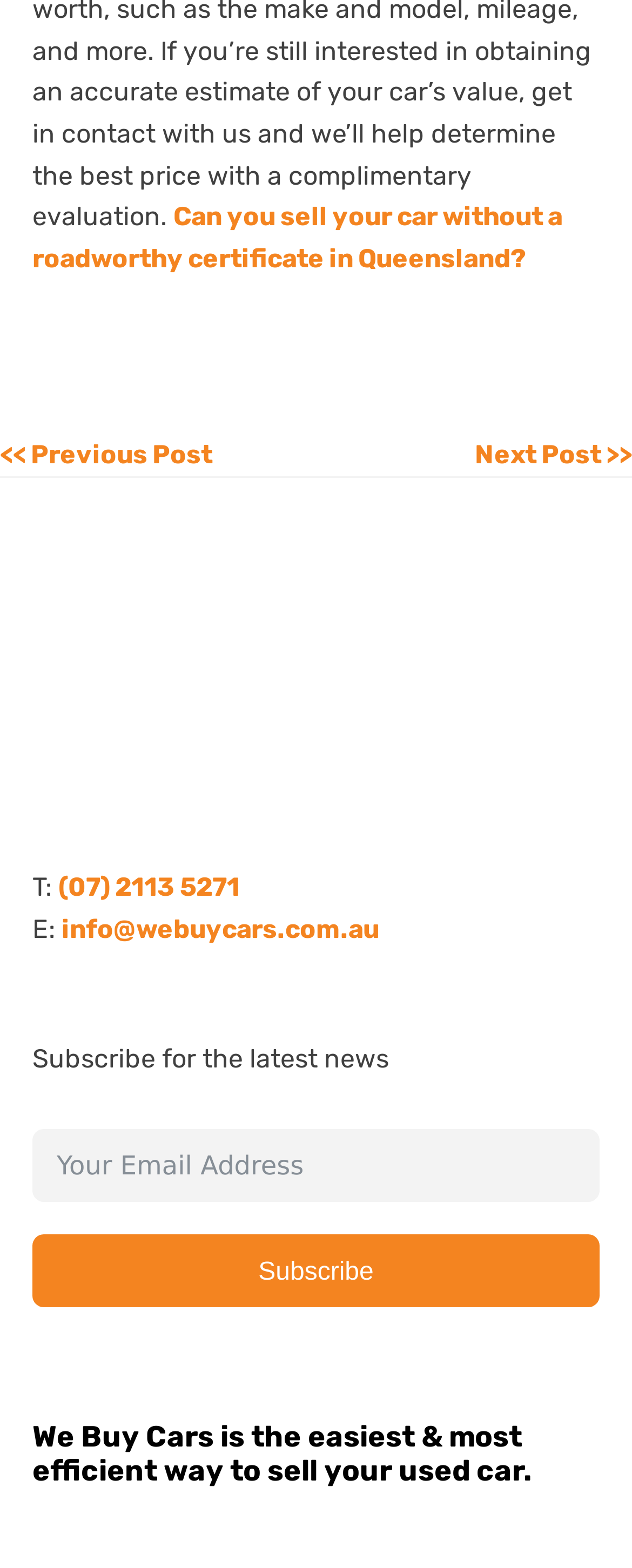What is the topic of the previous post?
Refer to the image and respond with a one-word or short-phrase answer.

Unknown